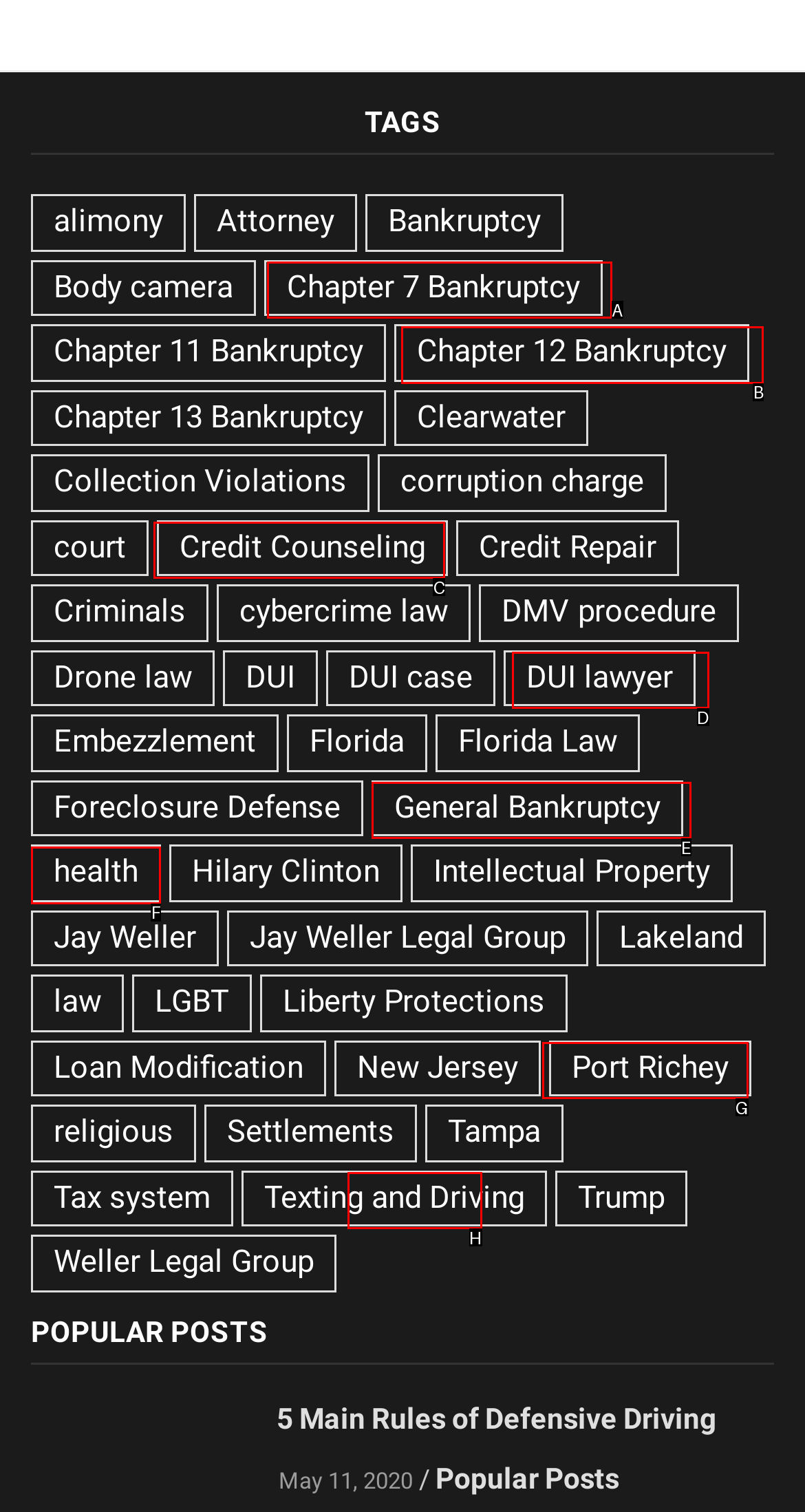Pick the option that corresponds to: Chapter 12 Bankruptcy
Provide the letter of the correct choice.

B